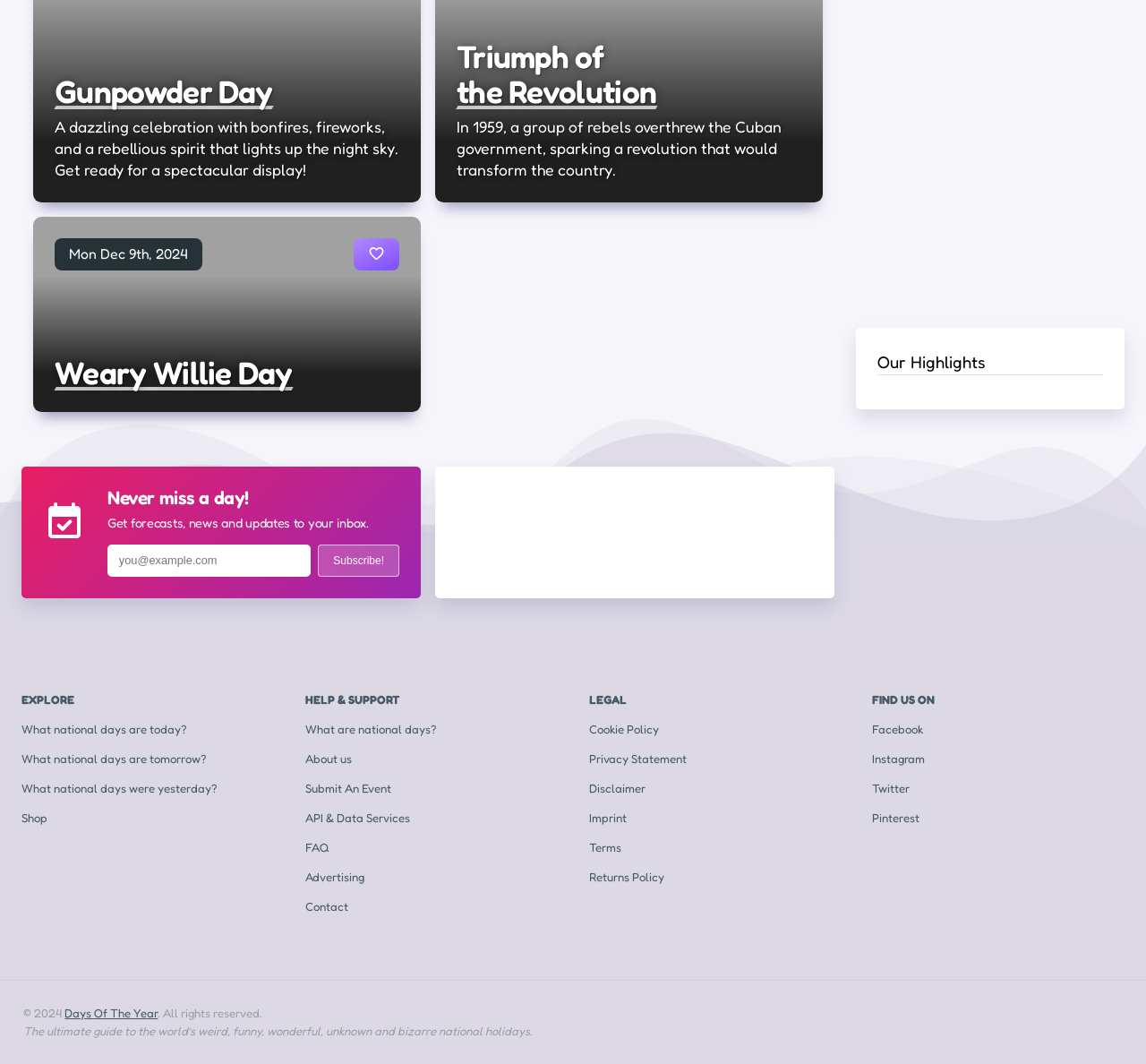What is the copyright year of the website?
Answer the question with a detailed and thorough explanation.

The static text '© 2024' at the bottom of the webpage indicates that the copyright year of the website is 2024.